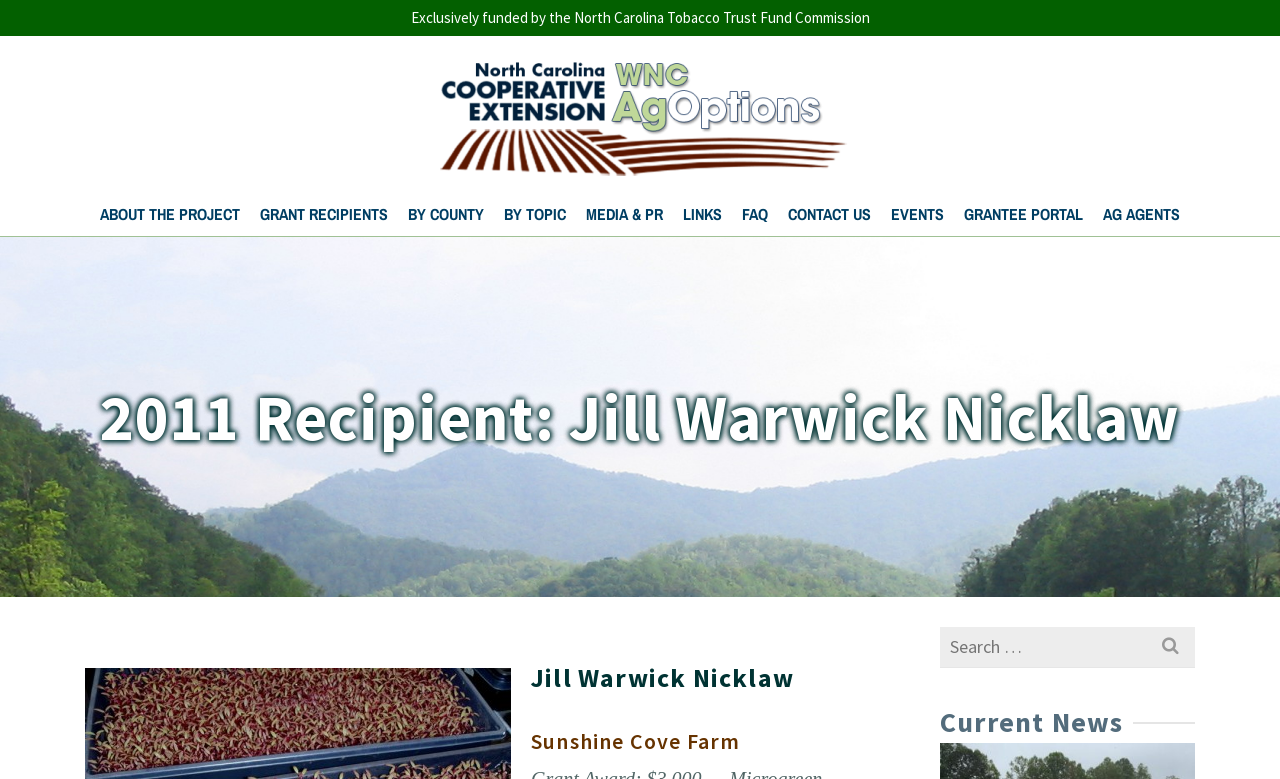Please specify the bounding box coordinates for the clickable region that will help you carry out the instruction: "click CONTACT US".

[0.608, 0.246, 0.688, 0.303]